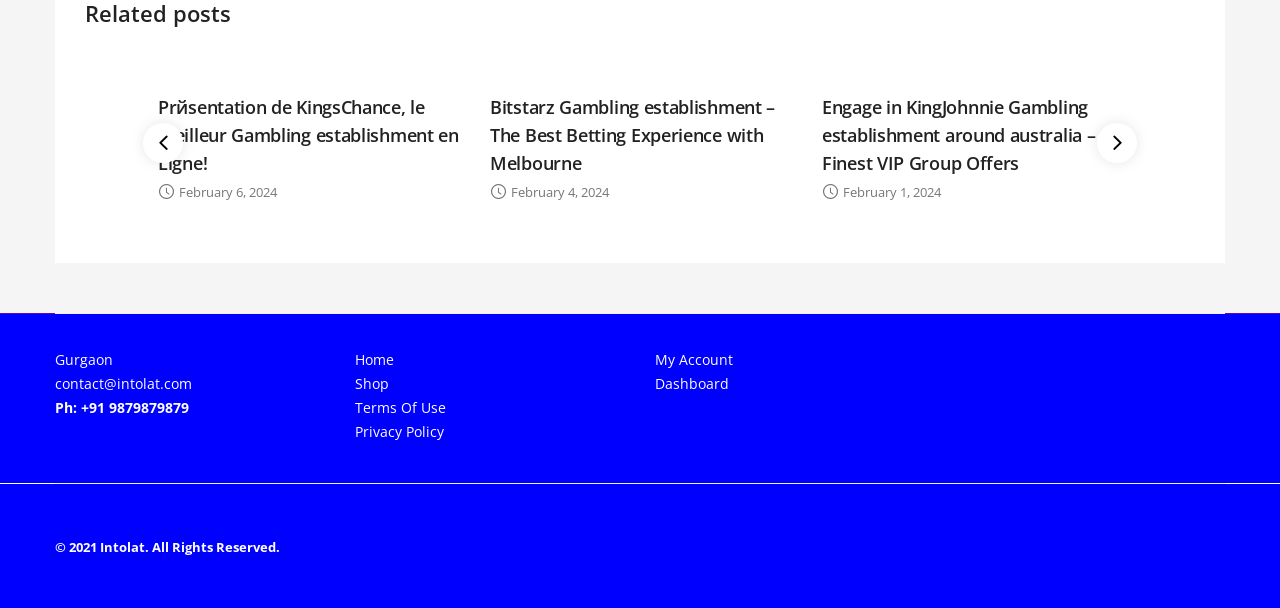Determine the bounding box coordinates of the section I need to click to execute the following instruction: "Click the button to navigate forward". Provide the coordinates as four float numbers between 0 and 1, i.e., [left, top, right, bottom].

[0.857, 0.202, 0.888, 0.268]